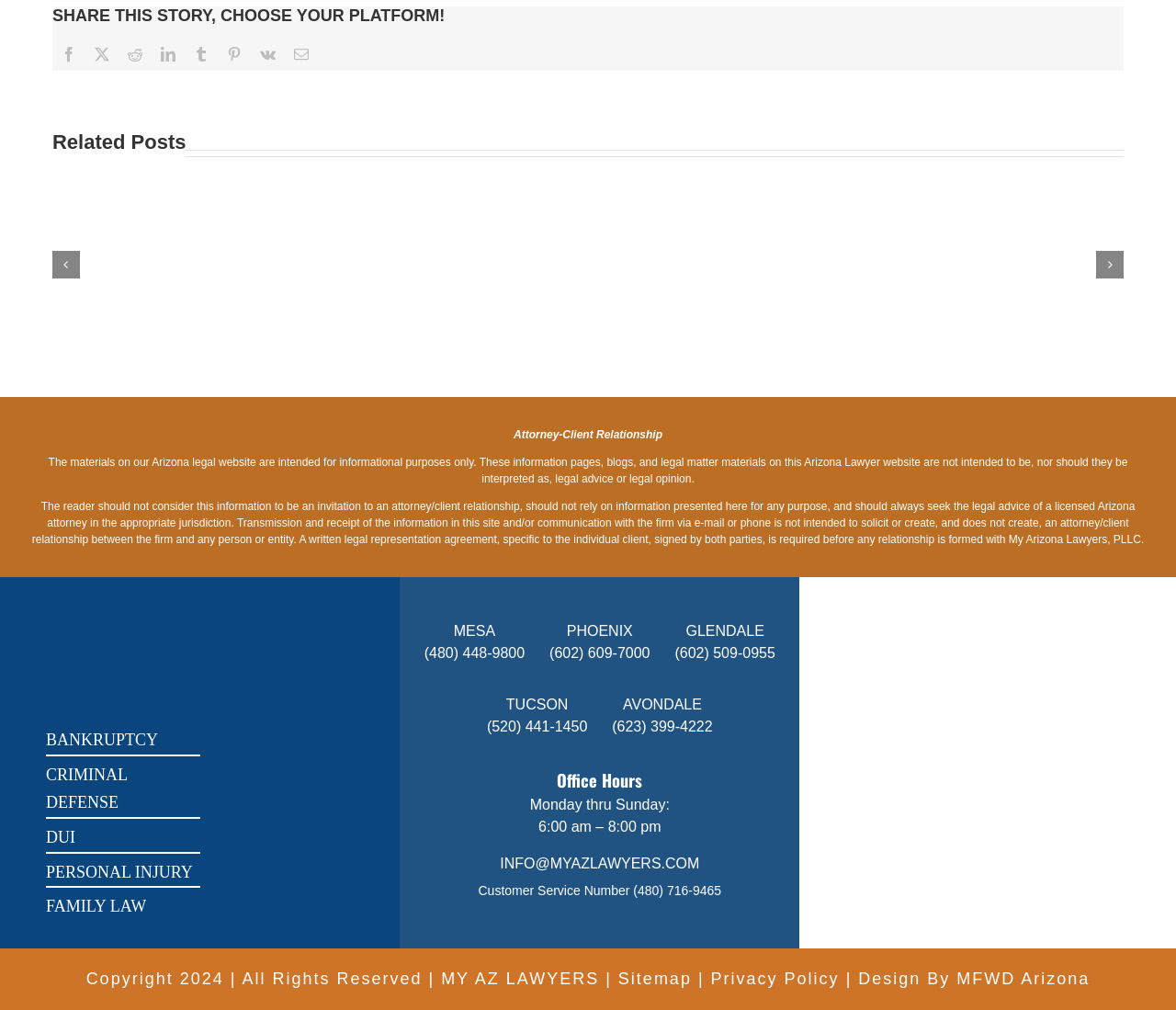Identify the bounding box coordinates of the area you need to click to perform the following instruction: "Contact us through email".

[0.242, 0.047, 0.27, 0.062]